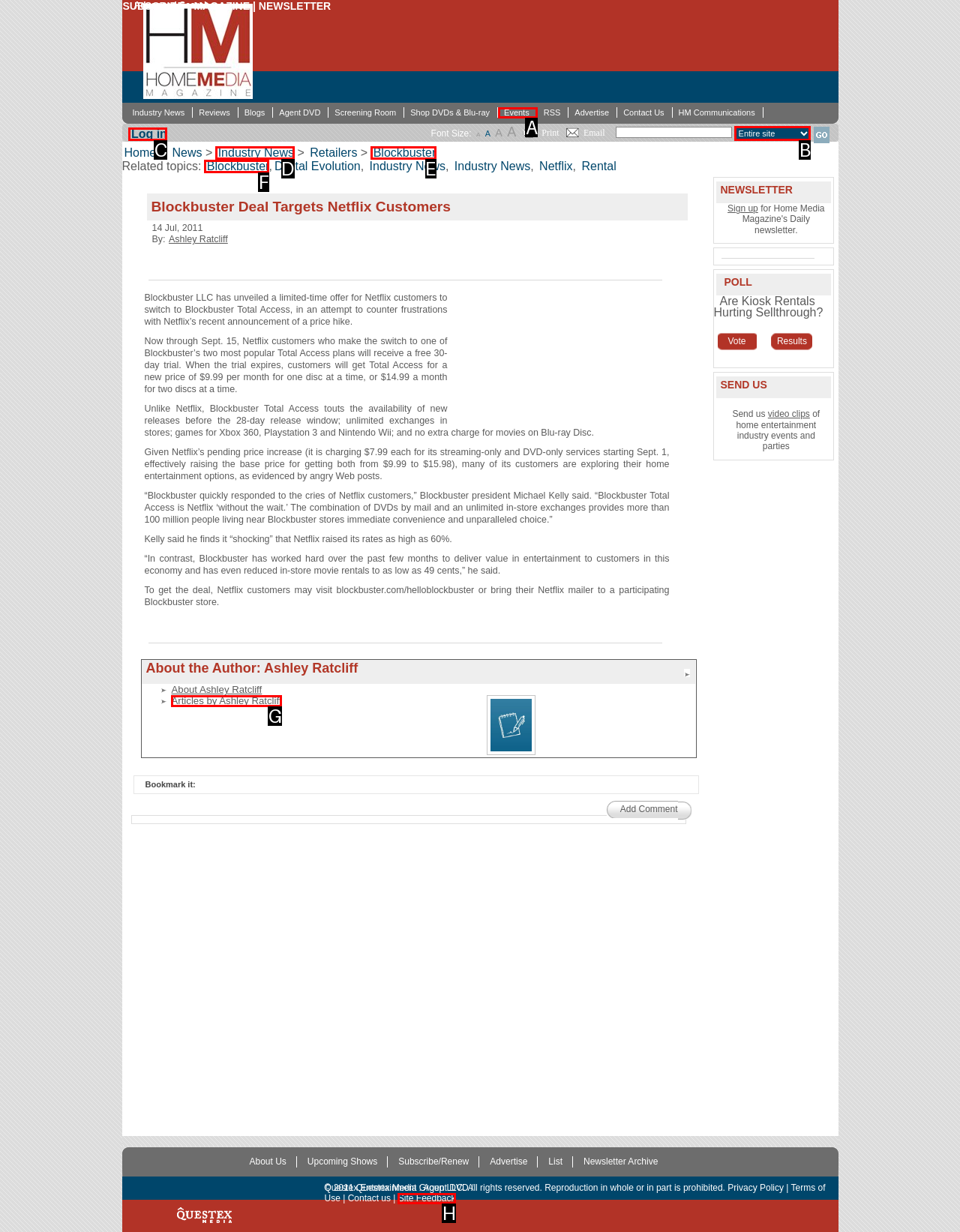Select the HTML element that best fits the description: Articles by Ashley Ratcliff
Respond with the letter of the correct option from the choices given.

G